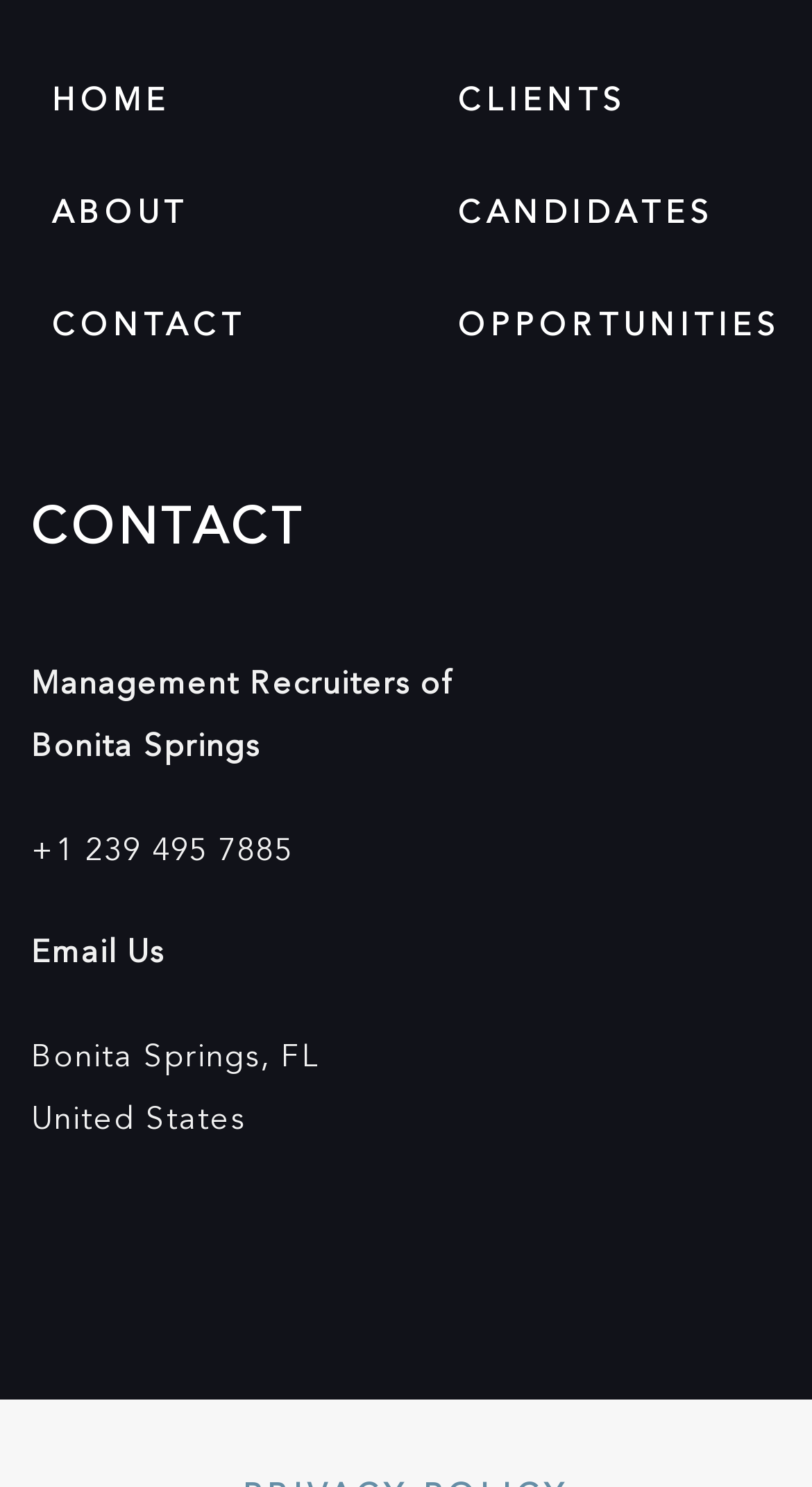Find the bounding box coordinates for the area that should be clicked to accomplish the instruction: "contact us".

[0.038, 0.556, 0.362, 0.588]